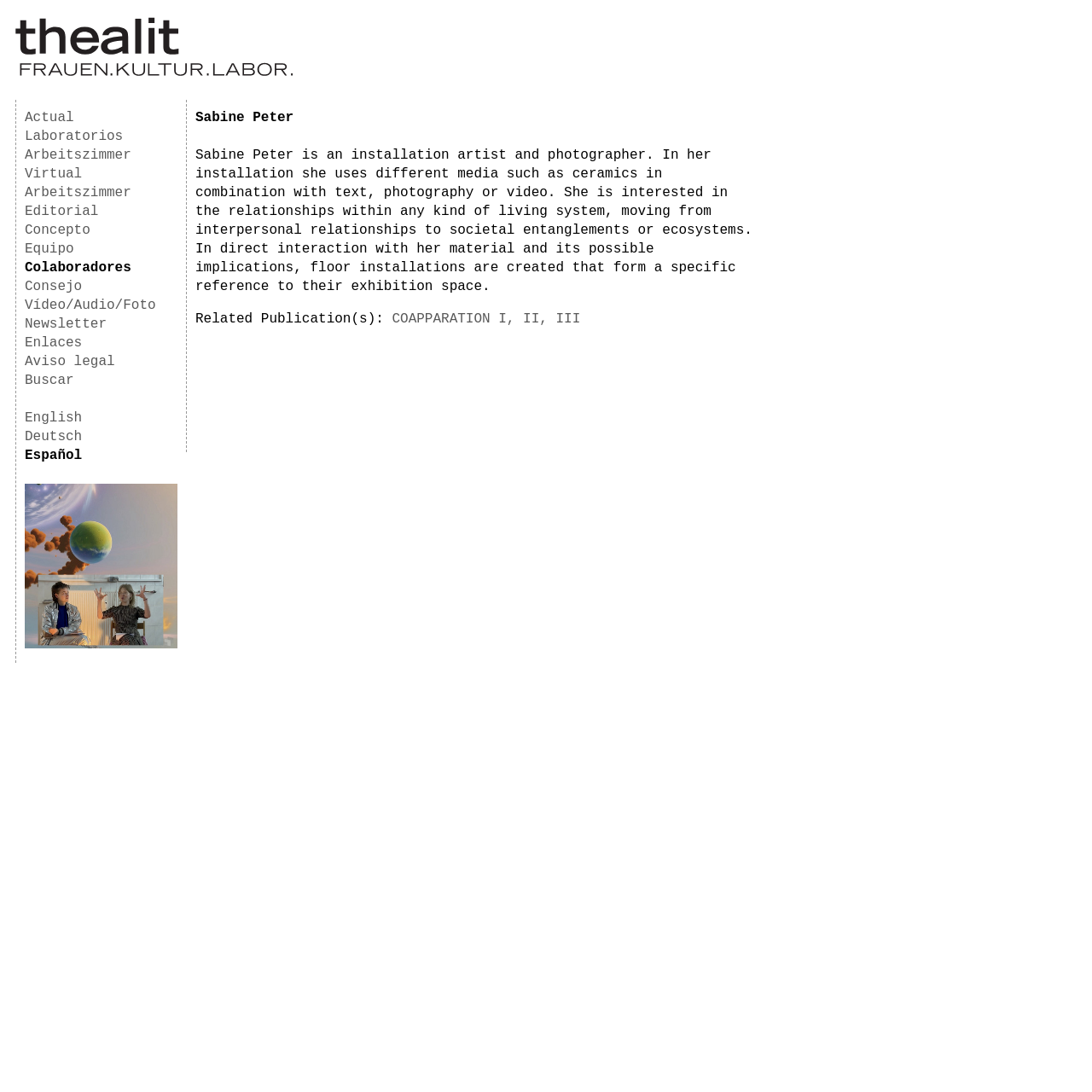Please determine the bounding box coordinates of the element to click on in order to accomplish the following task: "go to homepage". Ensure the coordinates are four float numbers ranging from 0 to 1, i.e., [left, top, right, bottom].

[0.014, 0.06, 0.268, 0.074]